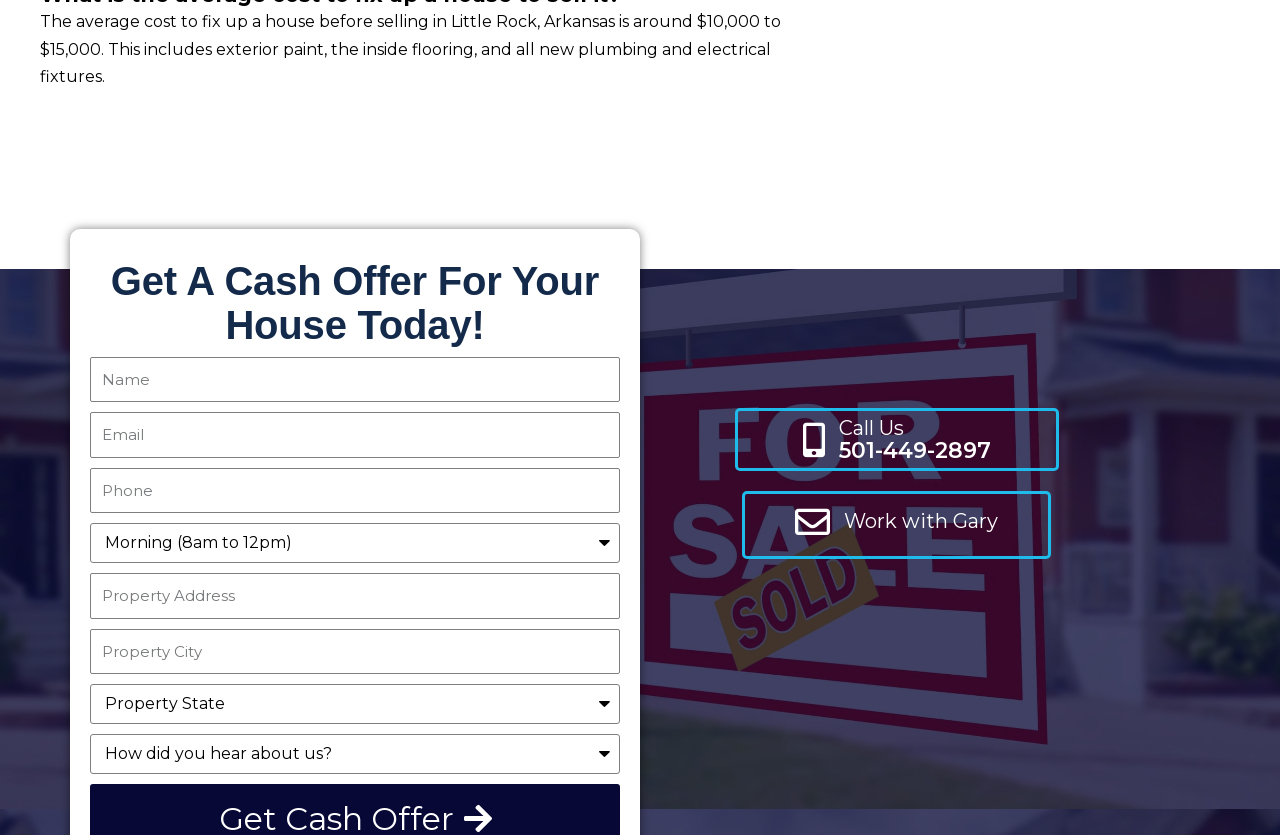Refer to the image and offer a detailed explanation in response to the question: What is the name of the person mentioned on the webpage?

The webpage mentions a person named Gary, as indicated by the link 'Work with Gary', which suggests that Gary may be a real estate agent or a representative of the company.